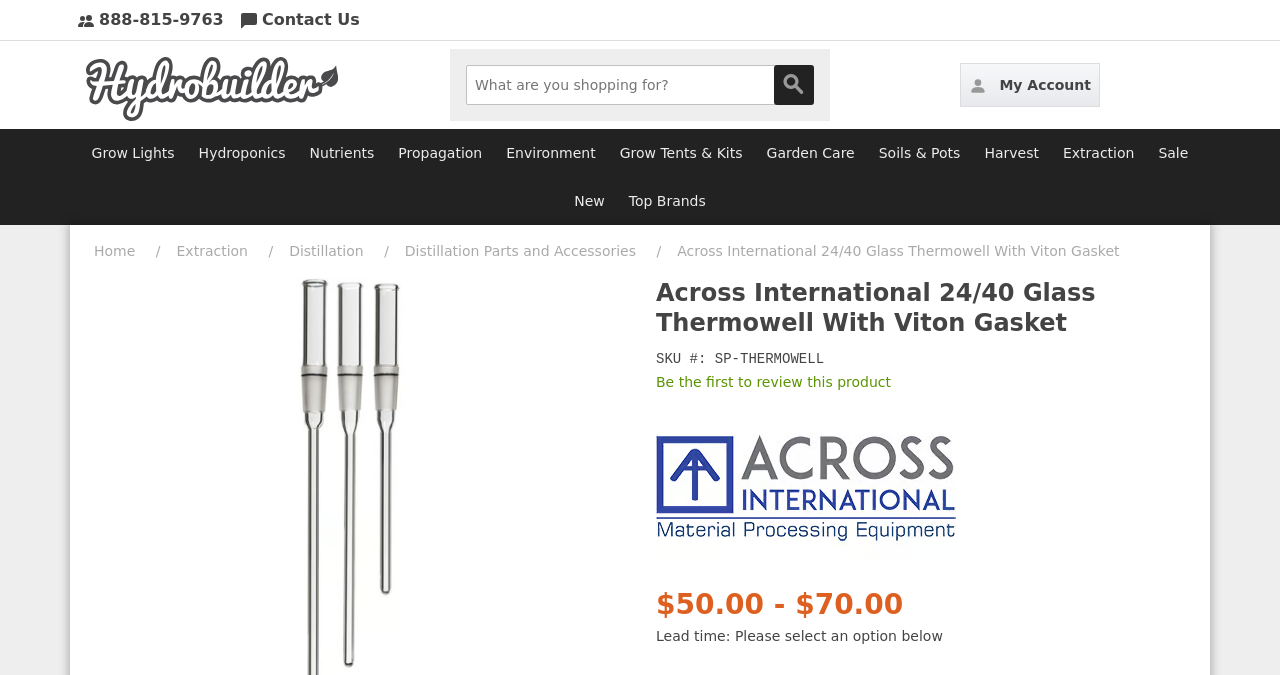Provide a comprehensive caption for the webpage.

This webpage is about a product, the Across International 24/40 Glass Thermowell With Viton Gasket, sold on Hydrobuilder.com. At the top left, there is a small image, followed by a phone number link "888-815-9763" and another small image. Below these, there is a "Contact Us" button. 

On the top right, there is a navigation menu with several buttons, including "Grow Lights", "Hydroponics", "Nutrients", and others, which are not expanded by default. Next to these buttons, there is a search box with a "Search" button.

Below the navigation menu, there is a breadcrumb trail with links to "Home", "Extraction", "Distillation", and "Distillation Parts and Accessories". The product name "Across International 24/40 Glass Thermowell With Viton Gasket" is displayed prominently.

The product information section includes the product name, SKU number, and a call to action to be the first to review the product. There is also a link to the "Across International Brand Product" with an associated image. The product price range is displayed as "$50.00 - $70.00", and there is information about the lead time and options to select.